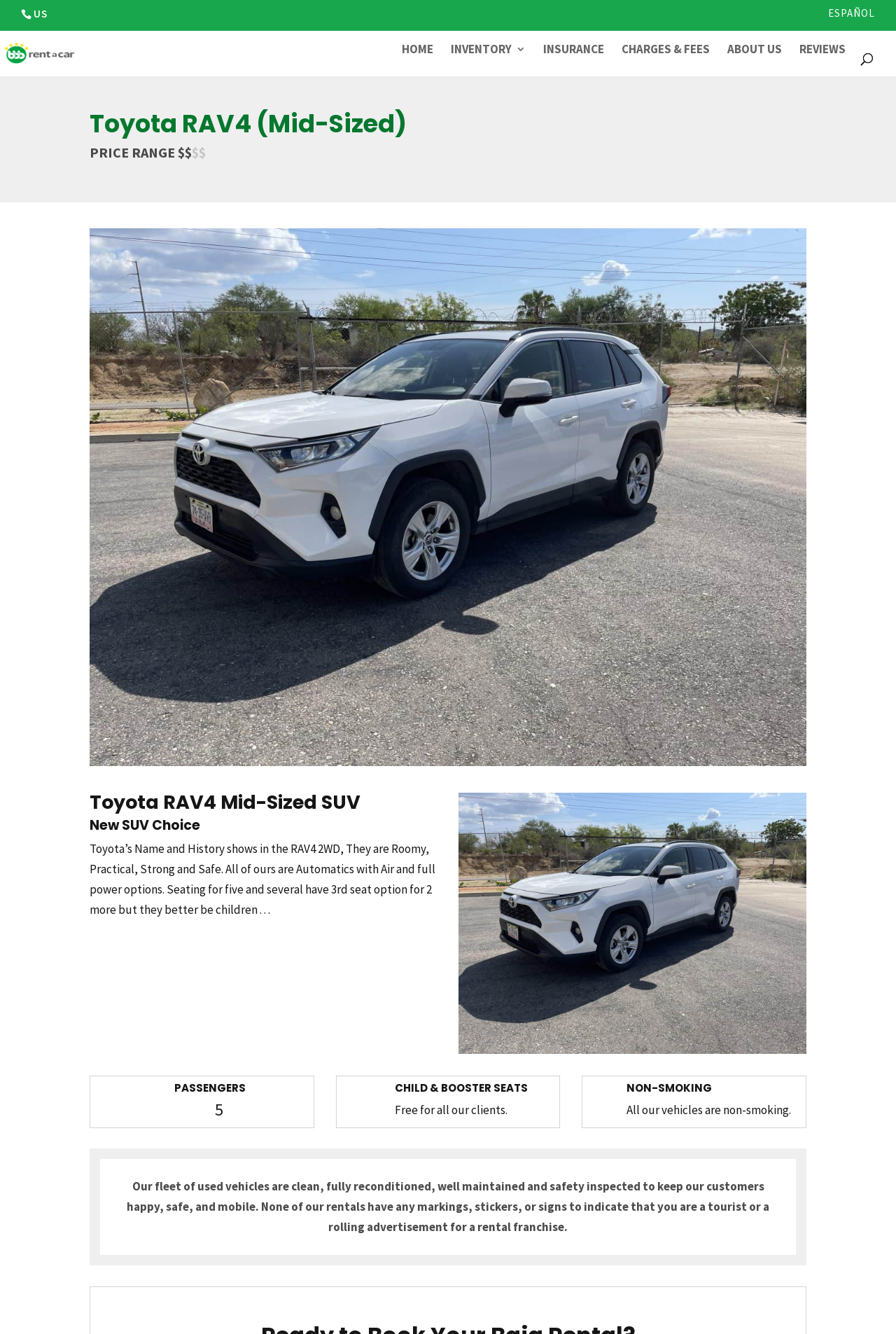Determine the bounding box coordinates of the clickable region to follow the instruction: "Search for a car".

[0.053, 0.023, 0.953, 0.024]